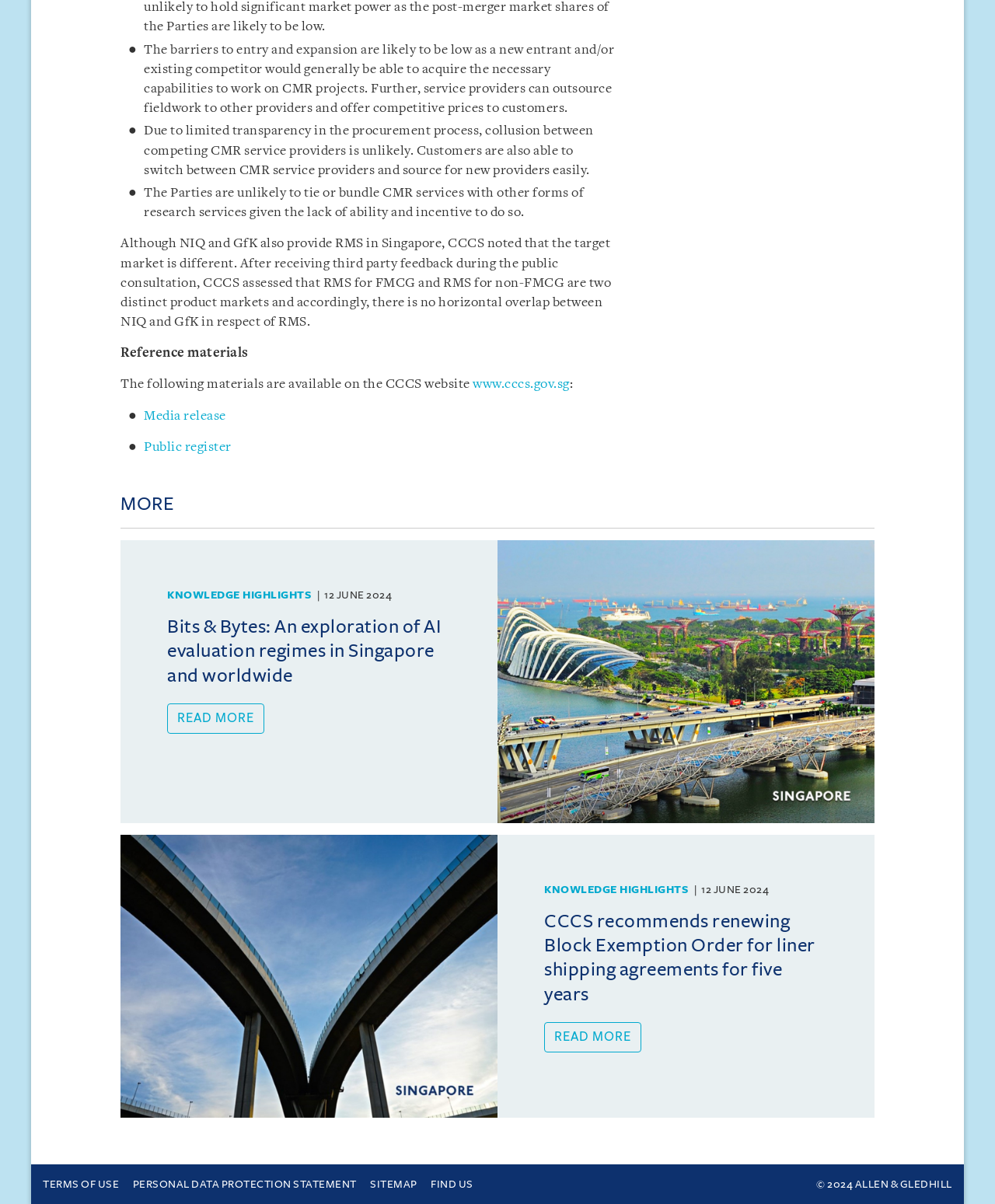What is the name of the organization at the bottom of the page?
Offer a detailed and full explanation in response to the question.

I found the answer by looking at the static text '© 2024 ALLEN & GLEDHILL' which is located at the bottom of the page.